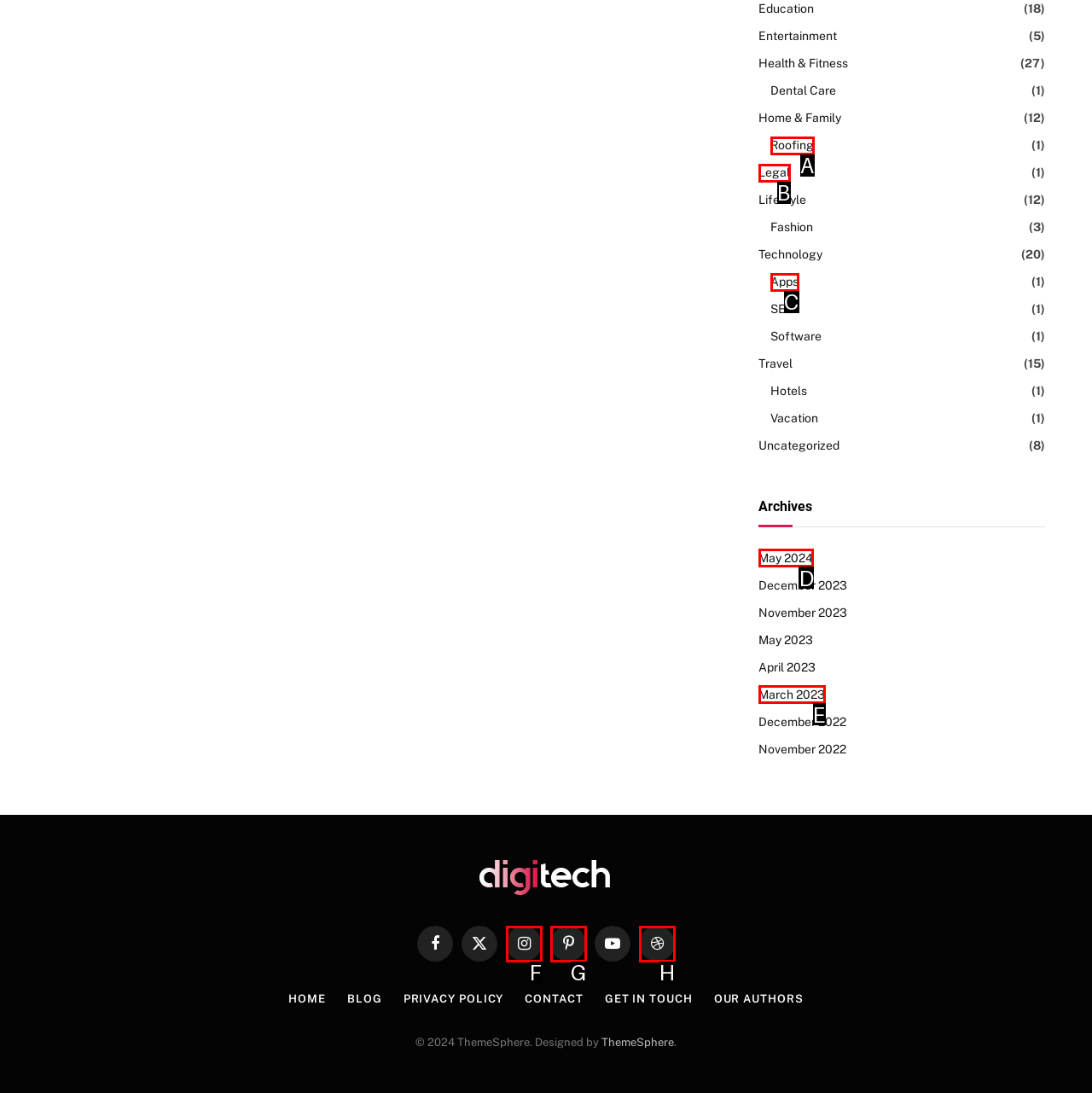Which UI element should you click on to achieve the following task: Check out May 2024? Provide the letter of the correct option.

D